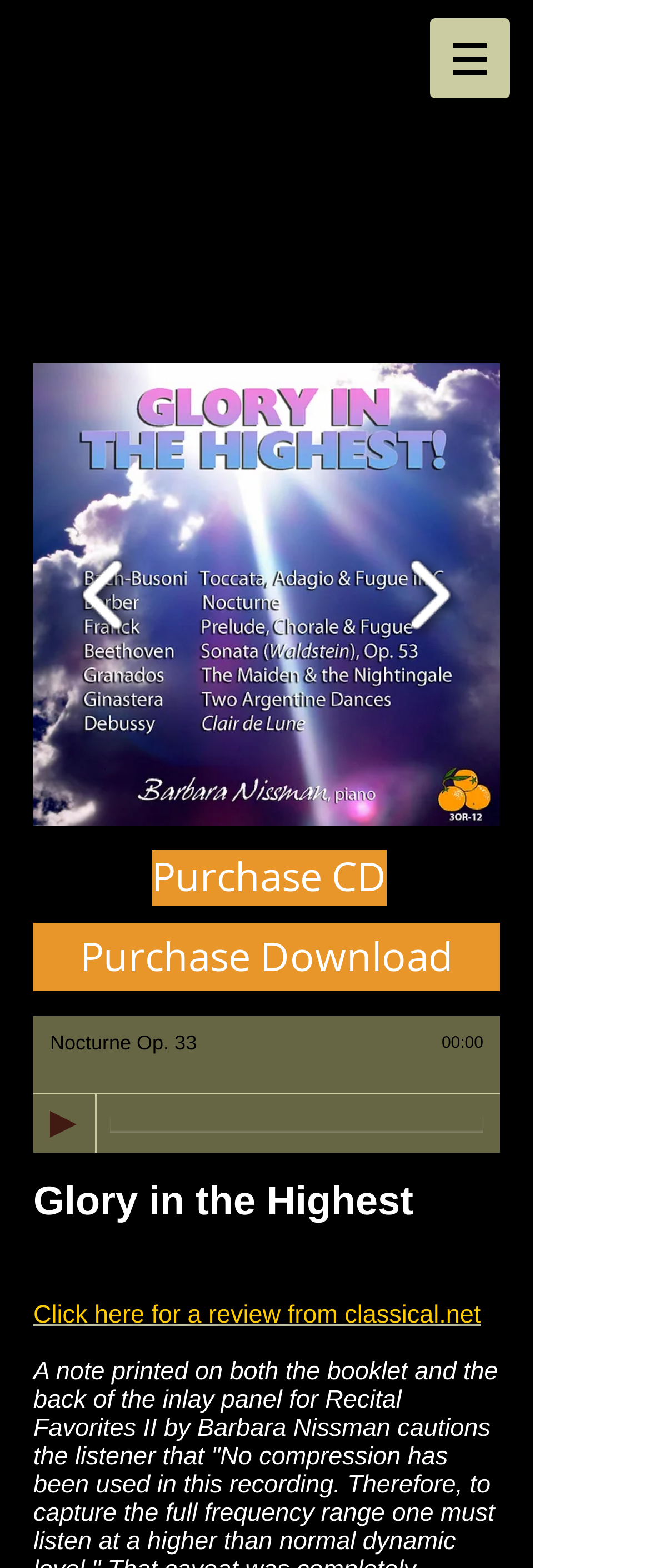Please mark the clickable region by giving the bounding box coordinates needed to complete this instruction: "Click the slide show gallery button".

[0.103, 0.342, 0.218, 0.416]